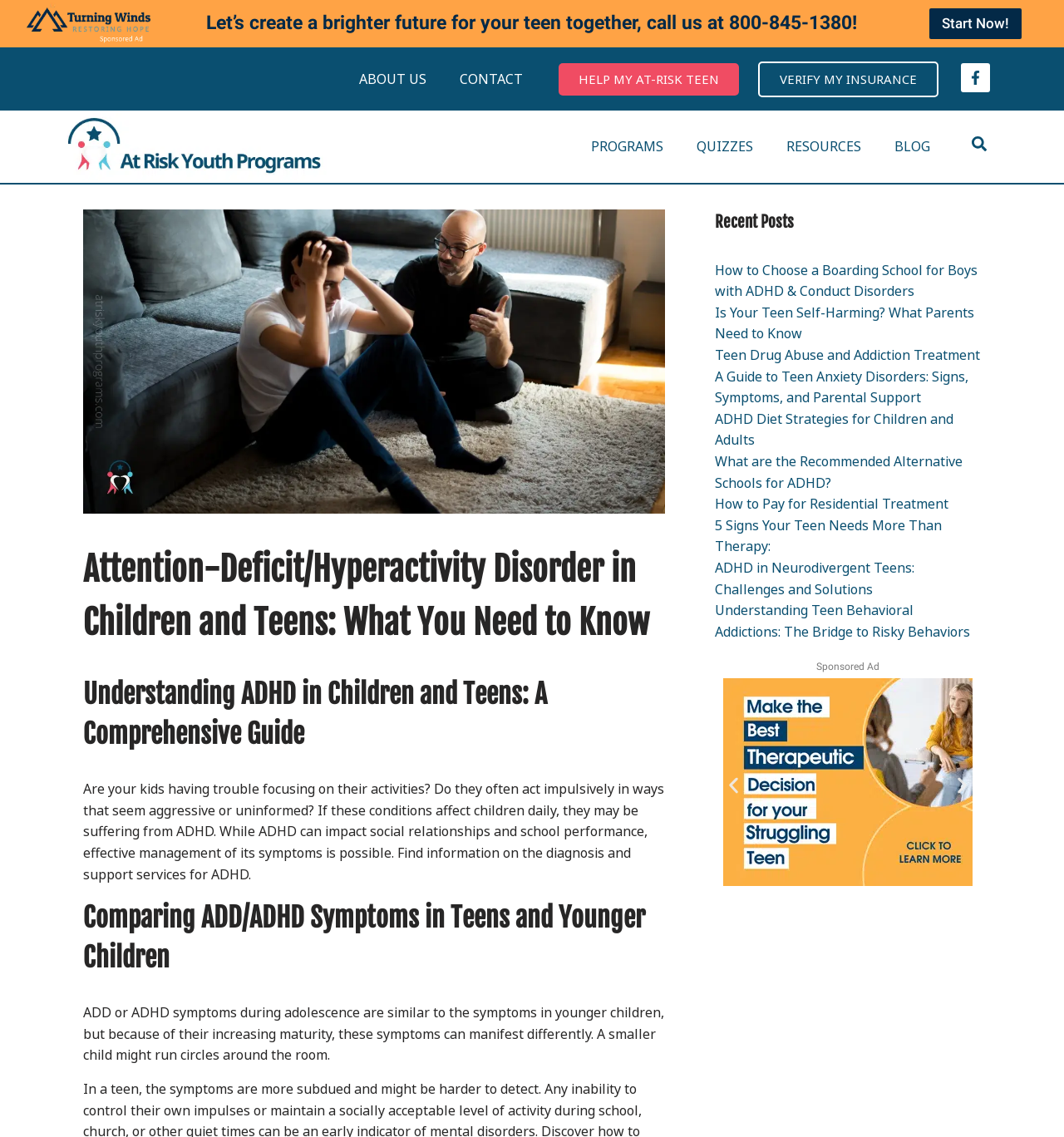Determine the bounding box coordinates of the section I need to click to execute the following instruction: "Read the 'PROGRAMS' section". Provide the coordinates as four float numbers between 0 and 1, i.e., [left, top, right, bottom].

[0.54, 0.112, 0.639, 0.146]